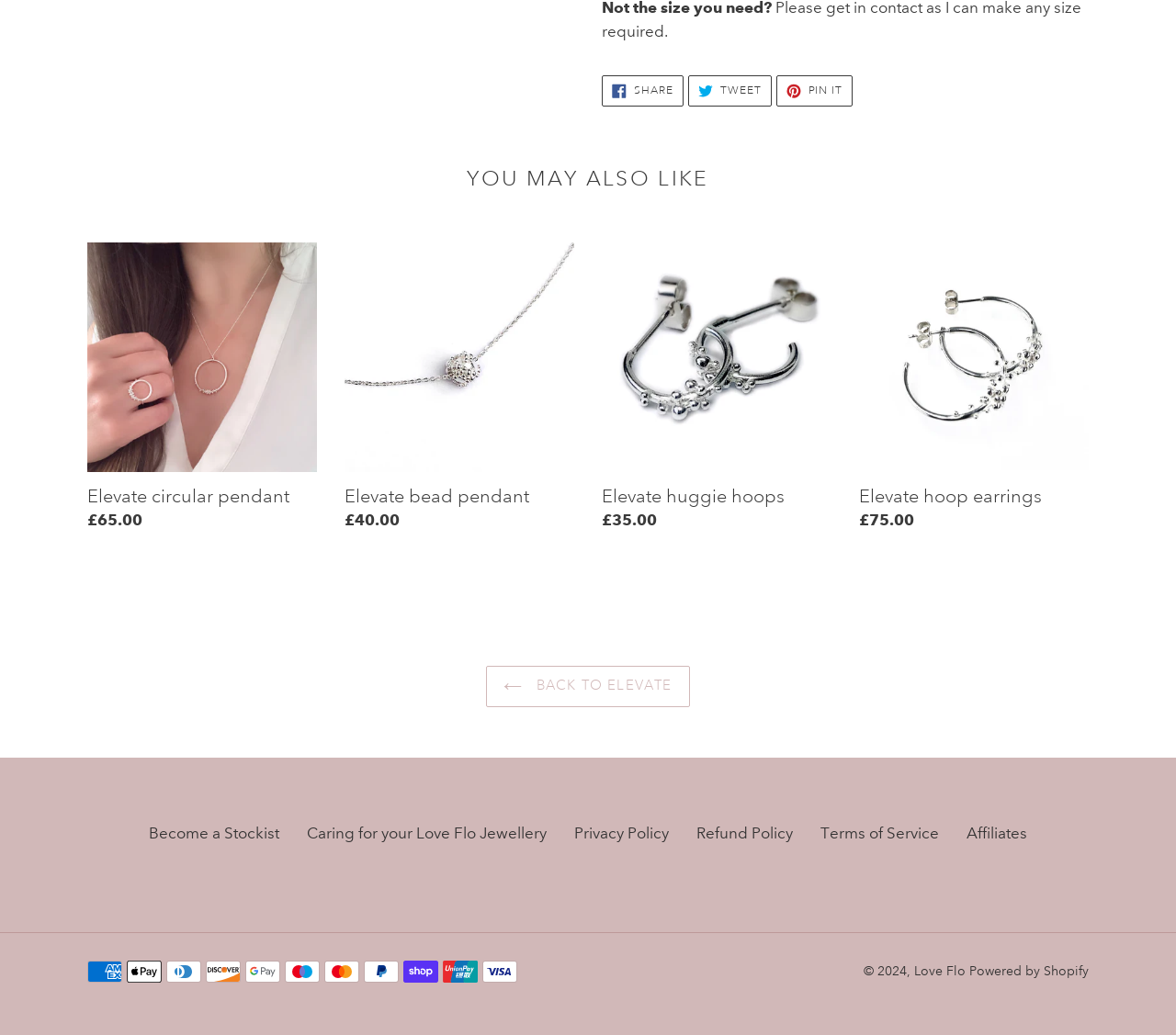Could you indicate the bounding box coordinates of the region to click in order to complete this instruction: "Become a Stockist".

[0.127, 0.796, 0.238, 0.815]